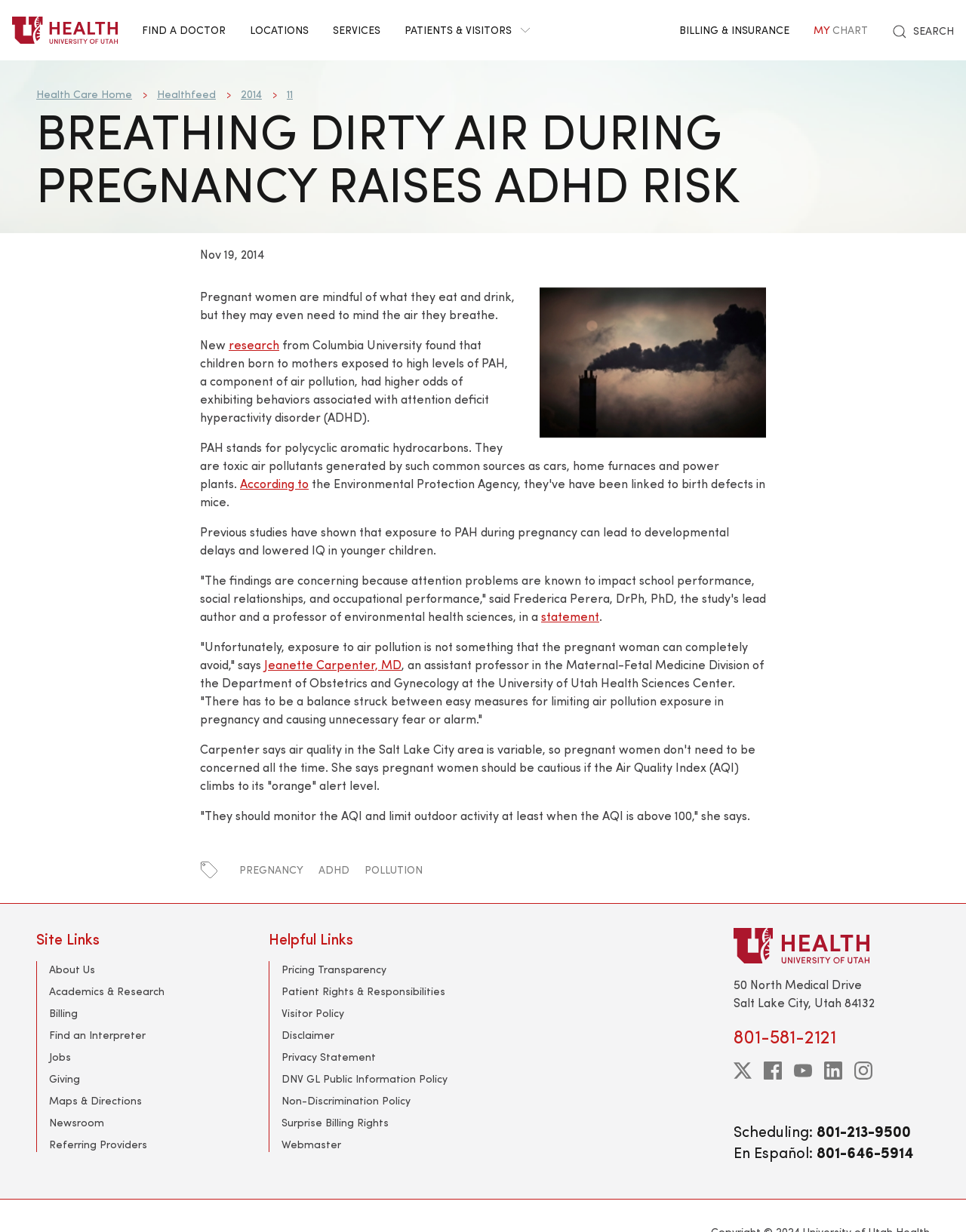Please extract the primary headline from the webpage.

BREATHING DIRTY AIR DURING PREGNANCY RAISES ADHD RISK